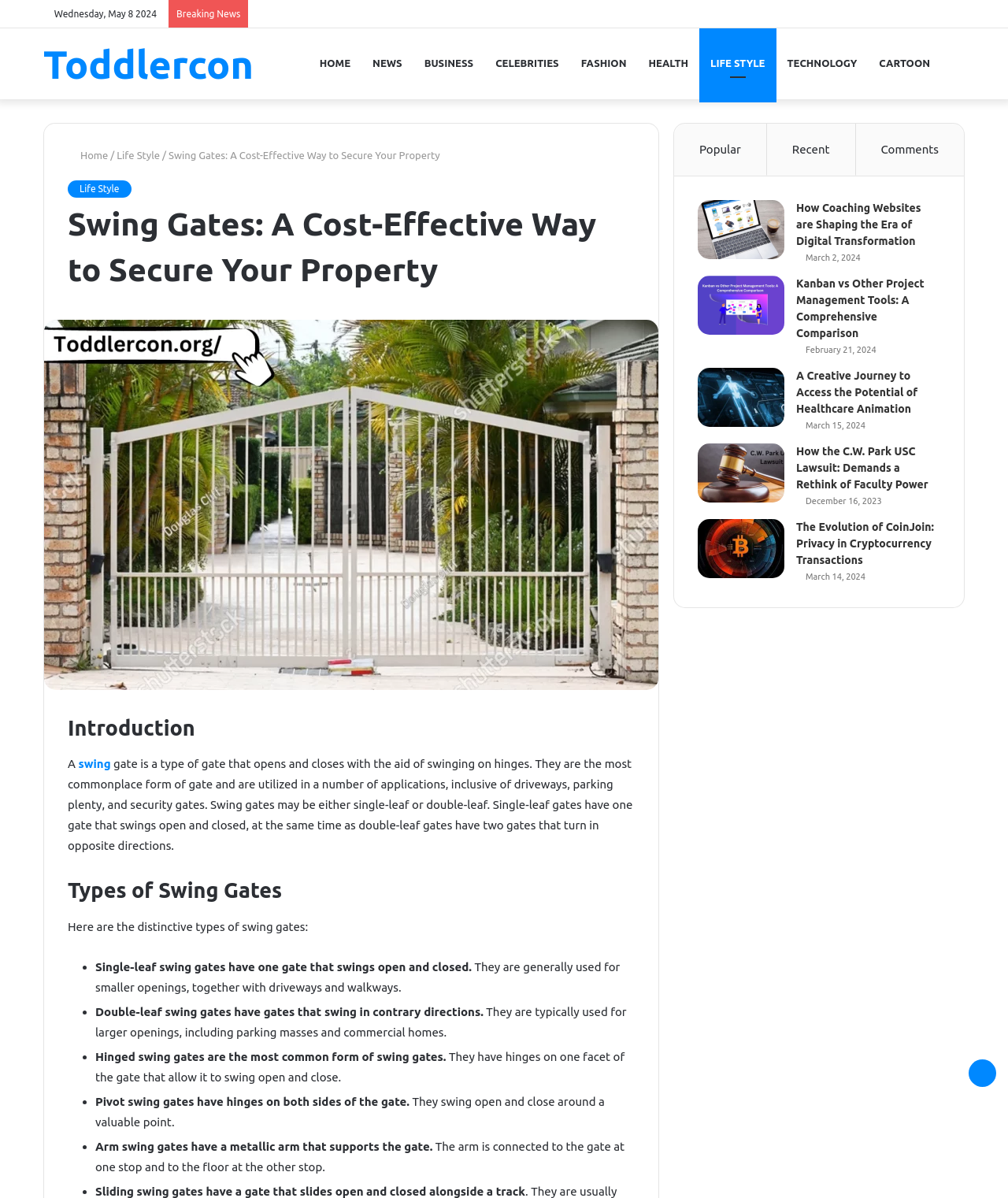How many links are there in the primary navigation?
Using the image as a reference, answer the question with a short word or phrase.

9